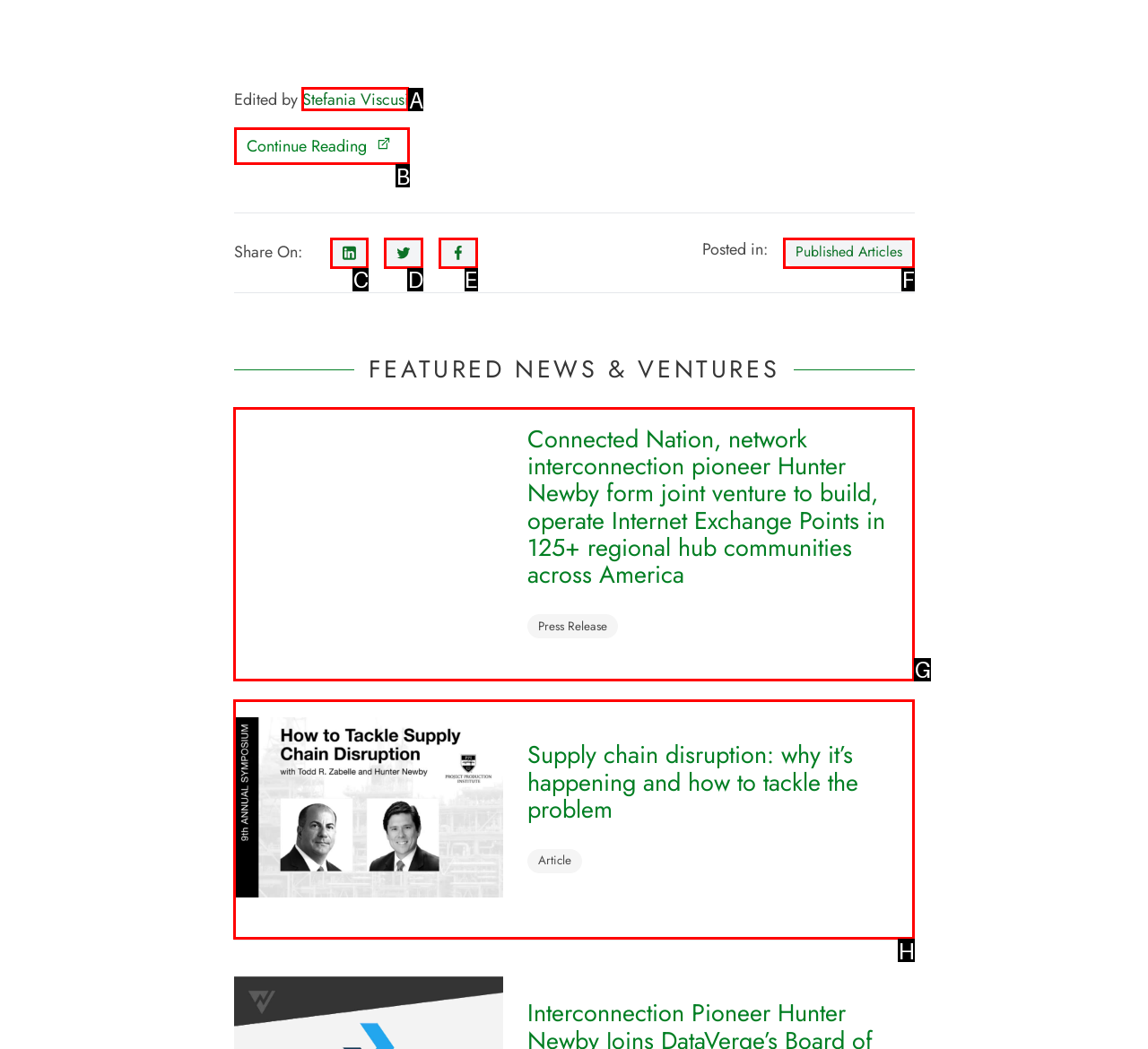Indicate which red-bounded element should be clicked to perform the task: Continue reading the article Answer with the letter of the correct option.

B